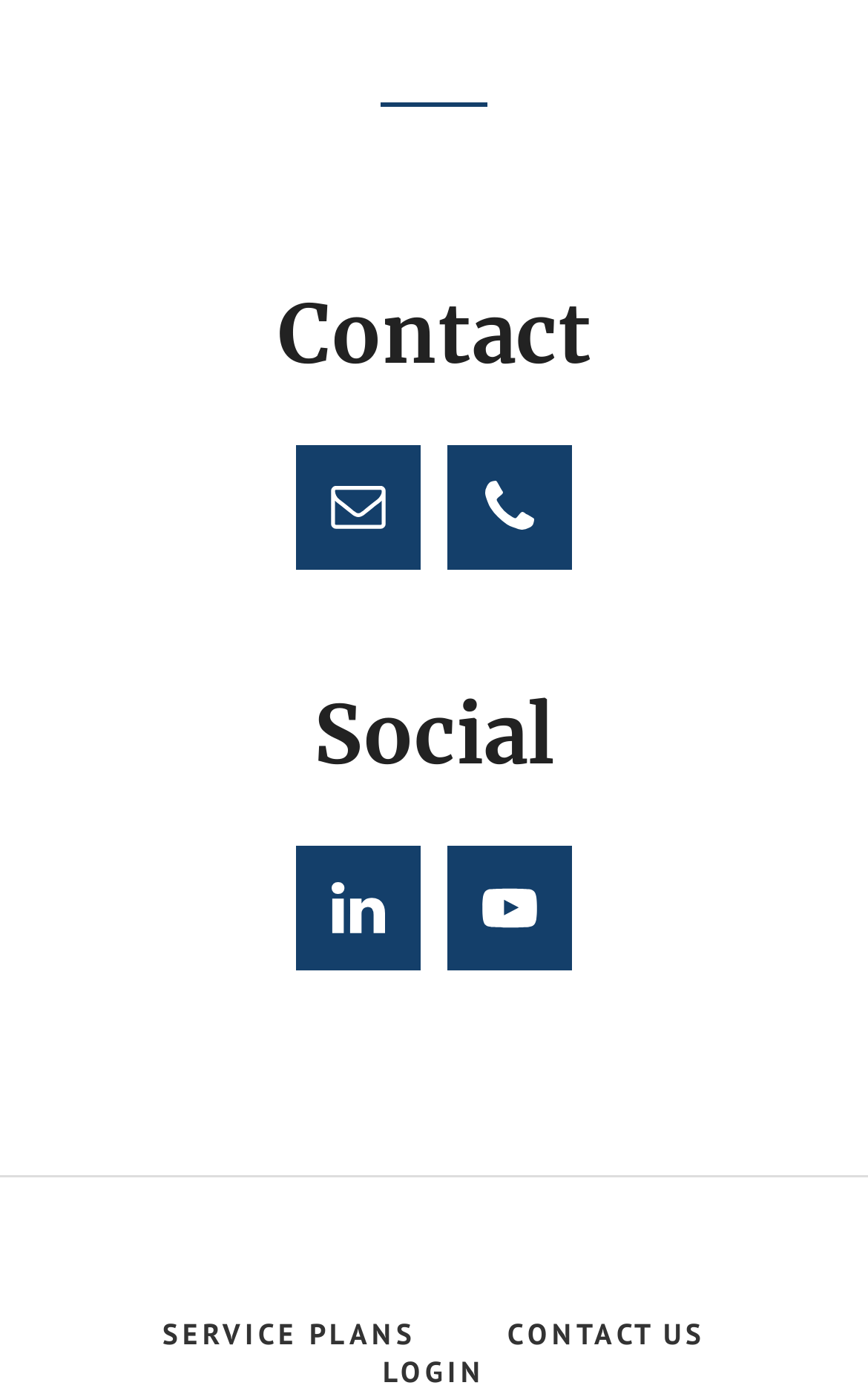What social media platform has a link with an image of a play button?
Based on the image, provide a one-word or brief-phrase response.

YouTube